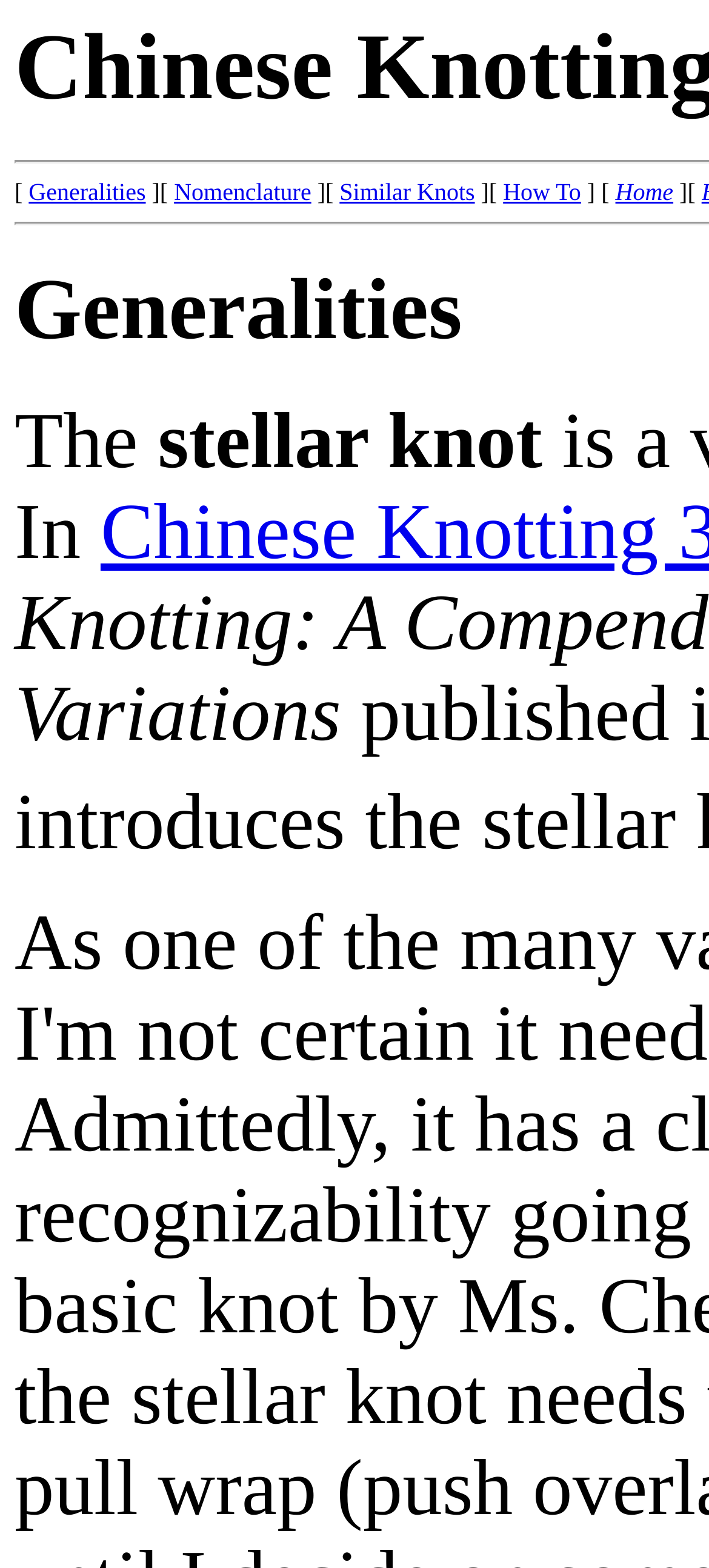Determine the bounding box coordinates of the UI element described below. Use the format (top-left x, top-left y, bottom-right x, bottom-right y) with floating point numbers between 0 and 1: Similar Knots

[0.479, 0.114, 0.67, 0.131]